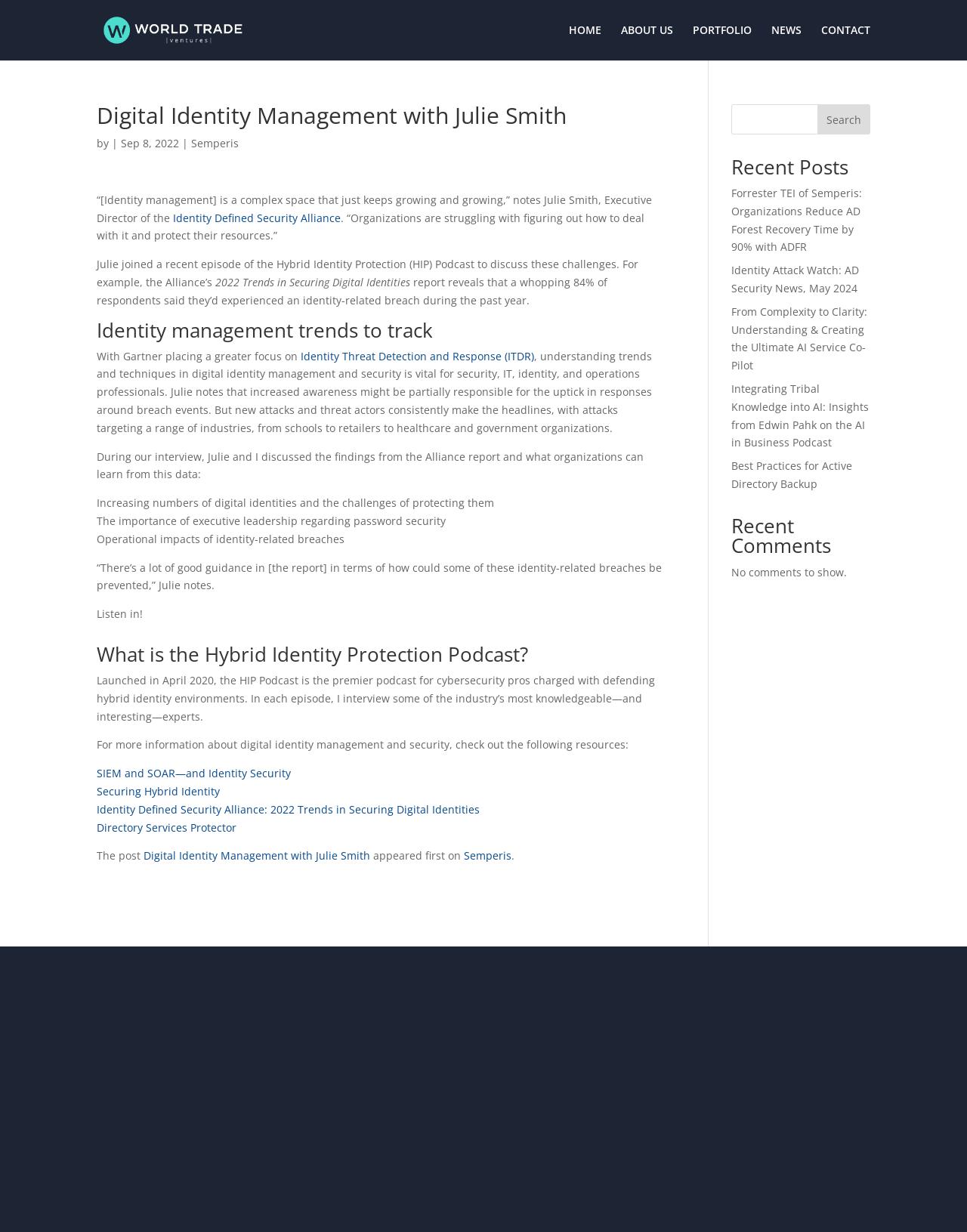Find the bounding box coordinates of the clickable element required to execute the following instruction: "Listen to the Hybrid Identity Protection Podcast". Provide the coordinates as four float numbers between 0 and 1, i.e., [left, top, right, bottom].

[0.1, 0.492, 0.148, 0.504]